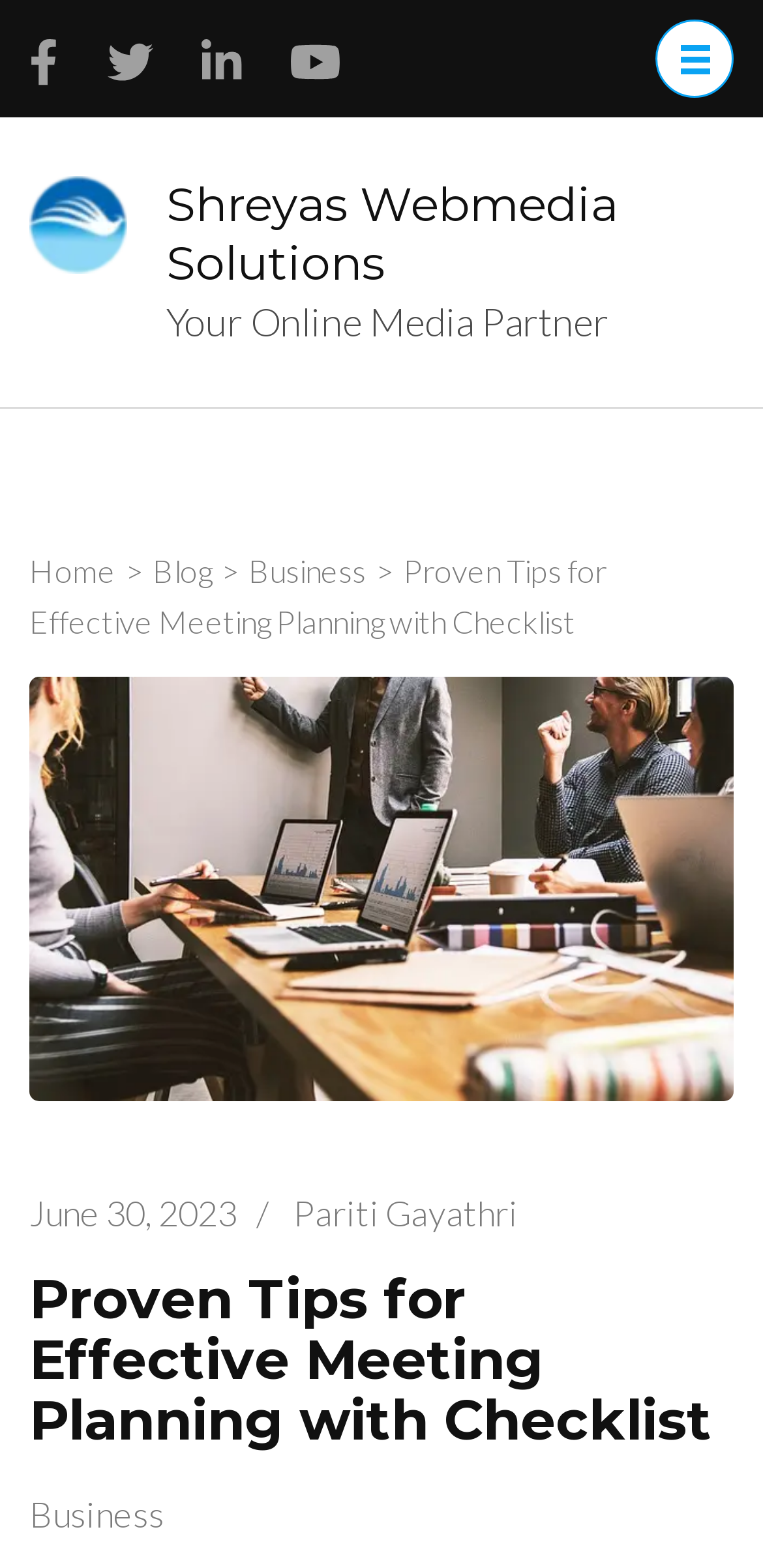Determine the bounding box coordinates for the area that should be clicked to carry out the following instruction: "click the link to Shreyas Webmedia Solutions".

[0.038, 0.112, 0.166, 0.222]